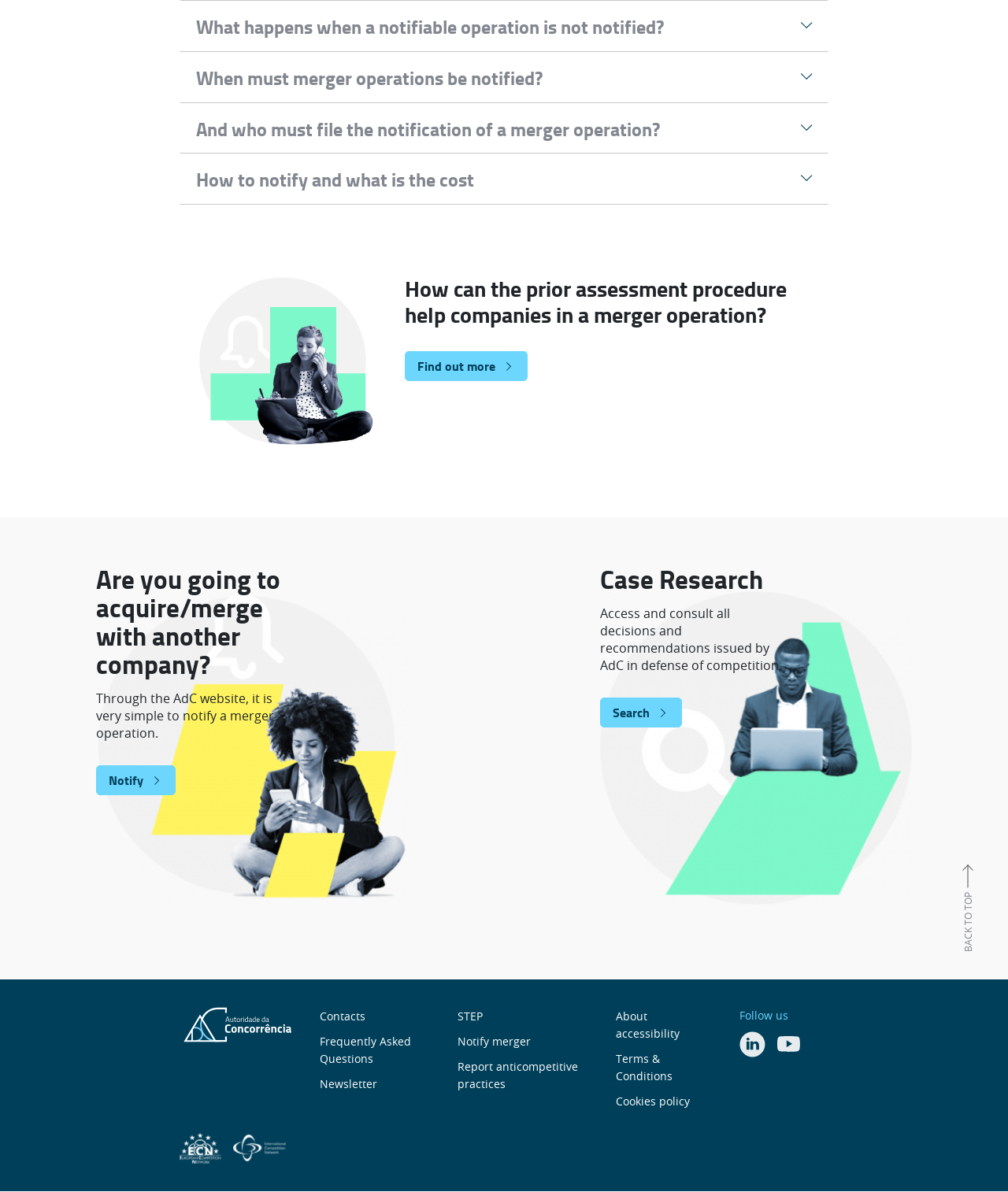Bounding box coordinates should be in the format (top-left x, top-left y, bottom-right x, bottom-right y) and all values should be floating point numbers between 0 and 1. Determine the bounding box coordinate for the UI element described as: be sent by email

[0.649, 0.195, 0.757, 0.211]